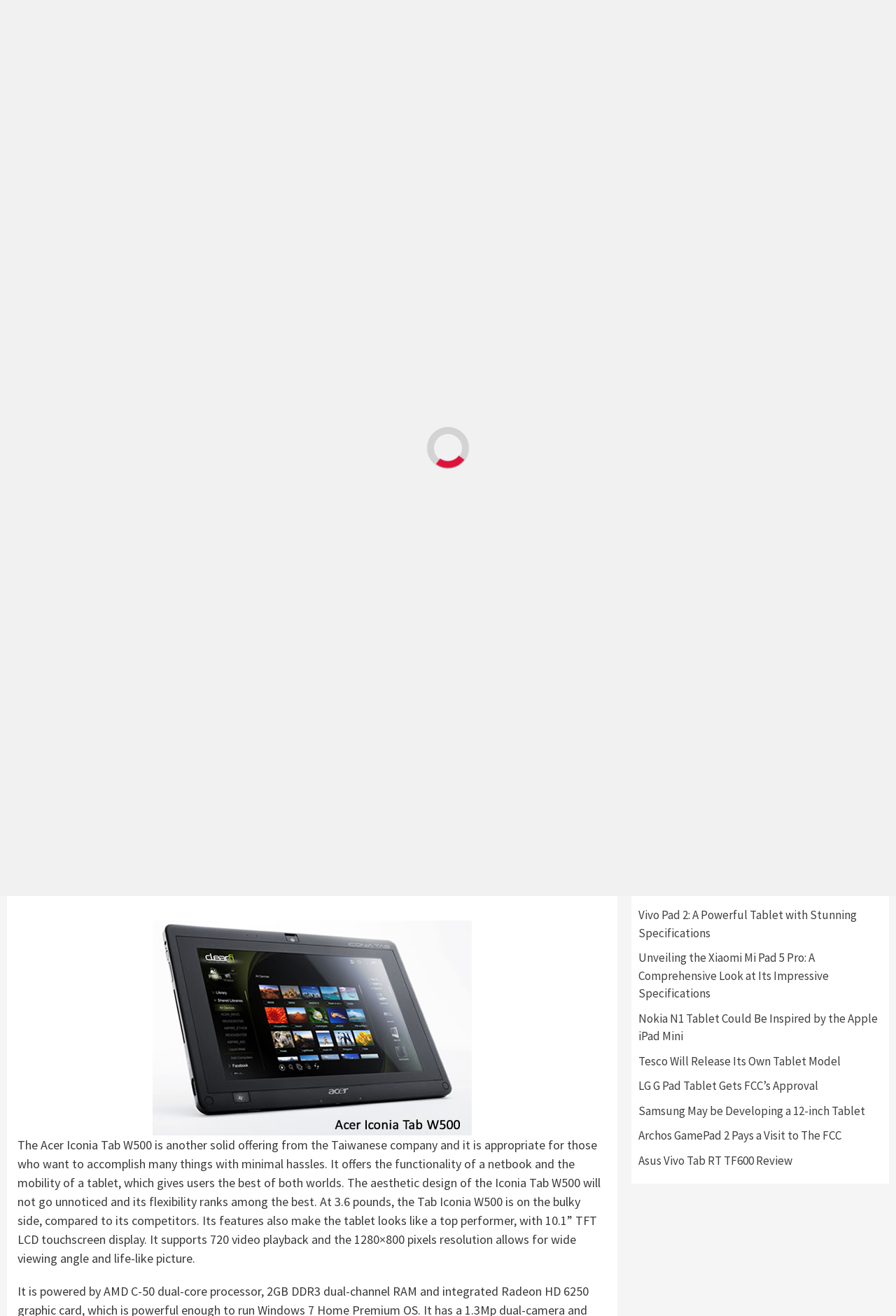Refer to the image and provide an in-depth answer to the question: 
What is the weight of the Acer Iconia Tab W500?

The weight of the Acer Iconia Tab W500 is mentioned in the review as 3.6 pounds, which is considered bulky compared to its competitors.